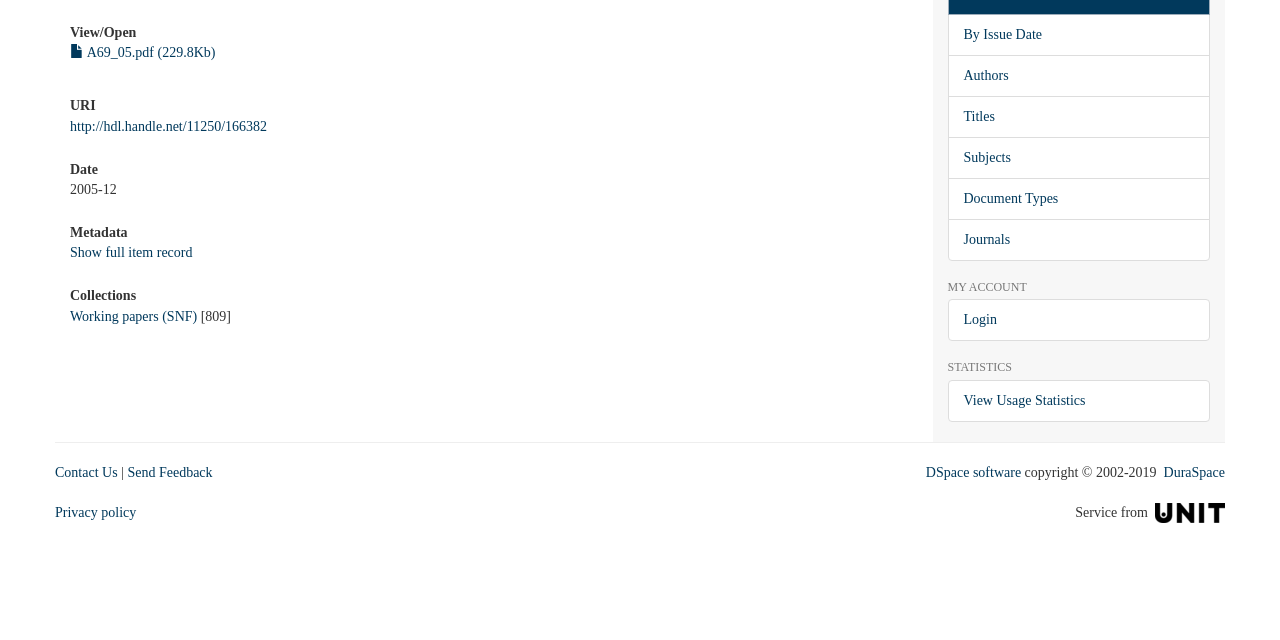Given the following UI element description: "Working papers (SNF)", find the bounding box coordinates in the webpage screenshot.

[0.055, 0.482, 0.154, 0.506]